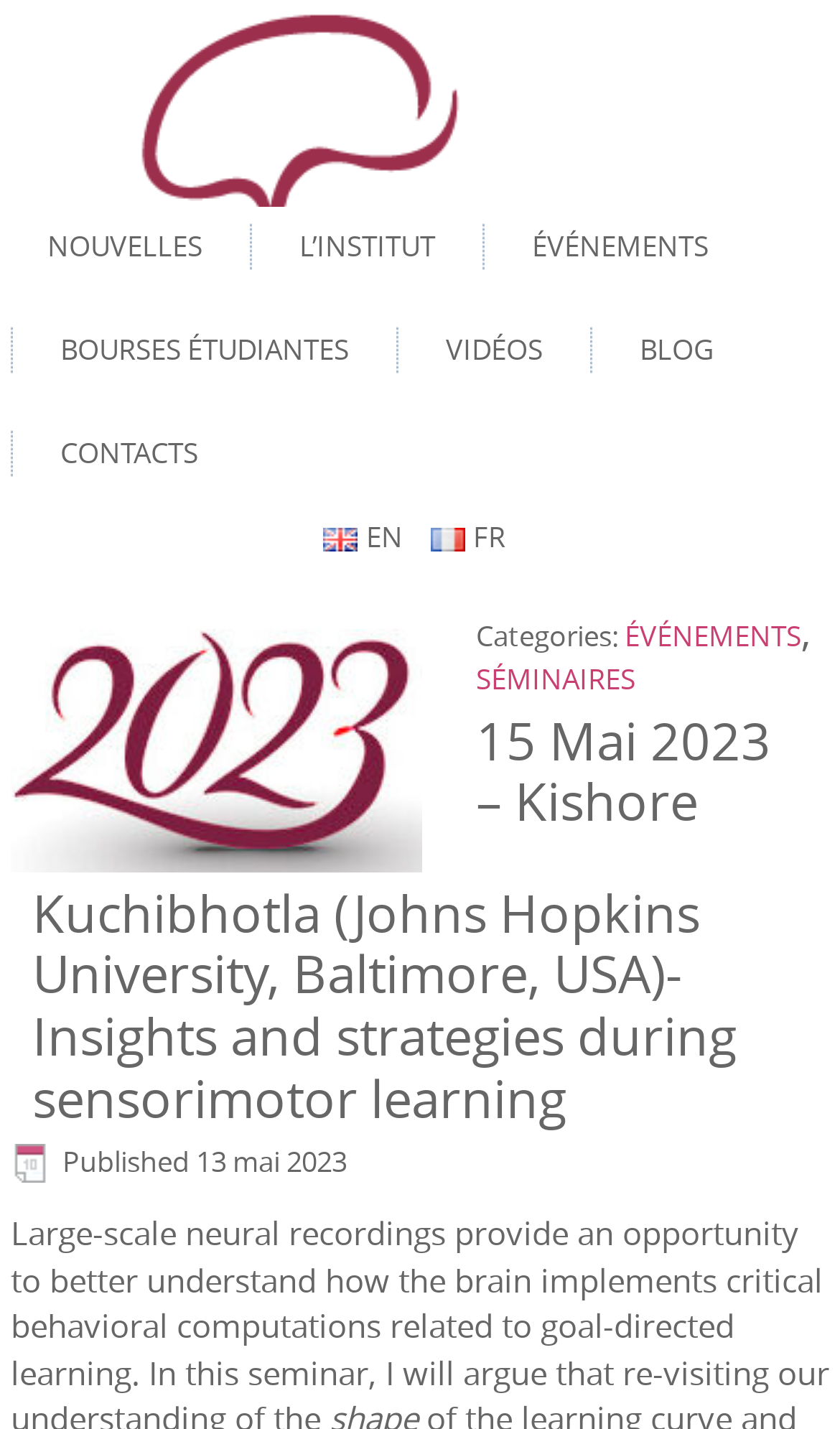Pinpoint the bounding box coordinates of the element to be clicked to execute the instruction: "Go to the 'CONTACTS' page".

[0.028, 0.289, 0.279, 0.35]